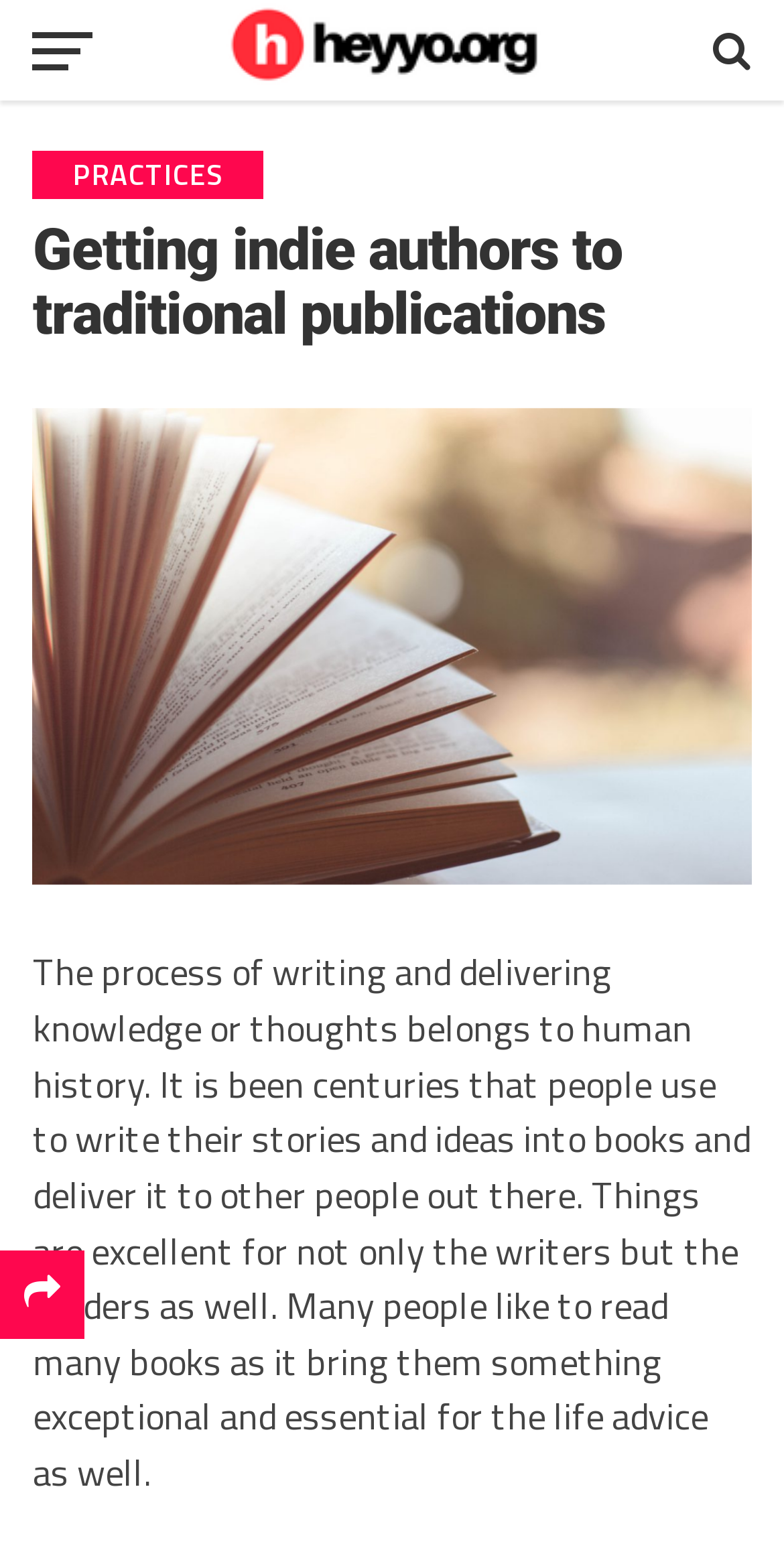Identify the bounding box coordinates for the UI element described by the following text: "parent_node: Heyyo". Provide the coordinates as four float numbers between 0 and 1, in the format [left, top, right, bottom].

[0.286, 0.042, 0.714, 0.073]